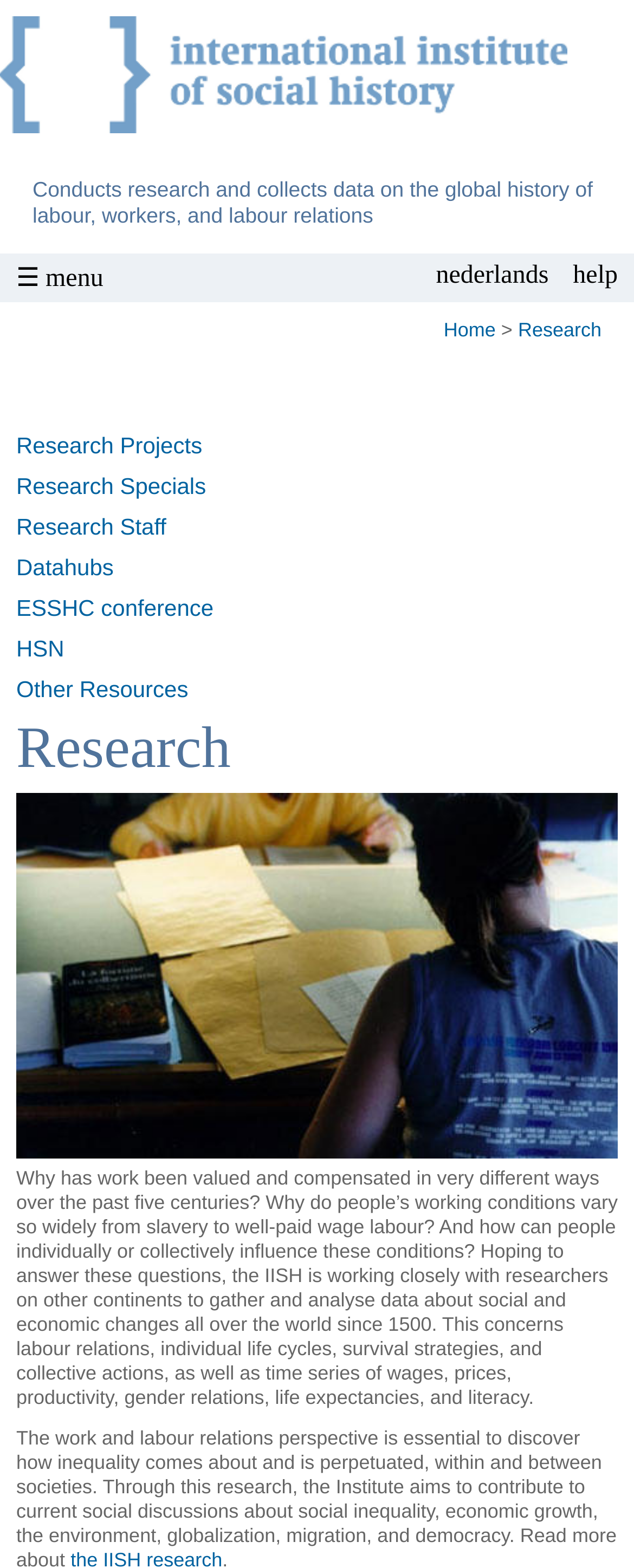Determine the bounding box for the described UI element: "Datahubs".

[0.026, 0.354, 0.179, 0.37]